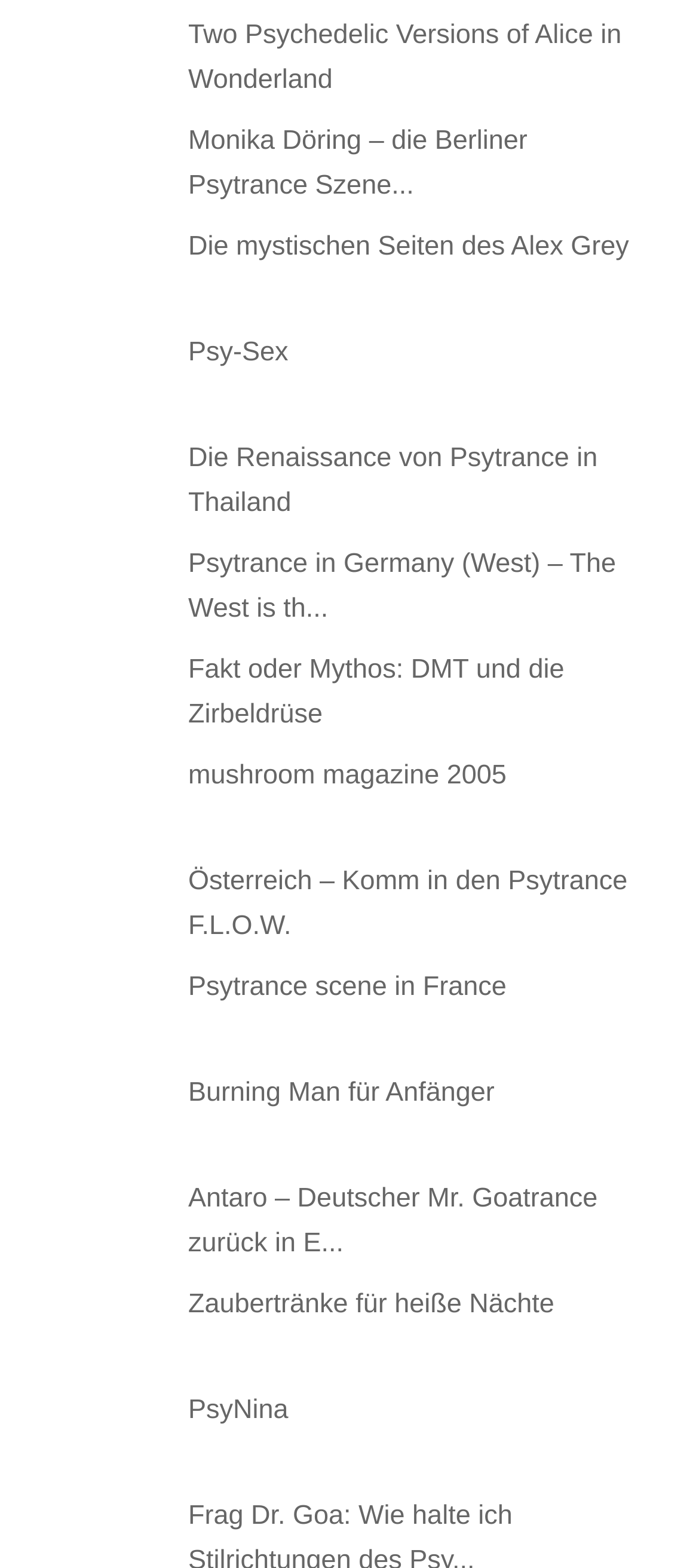How many links have a country name in their title?
Refer to the image and provide a one-word or short phrase answer.

3